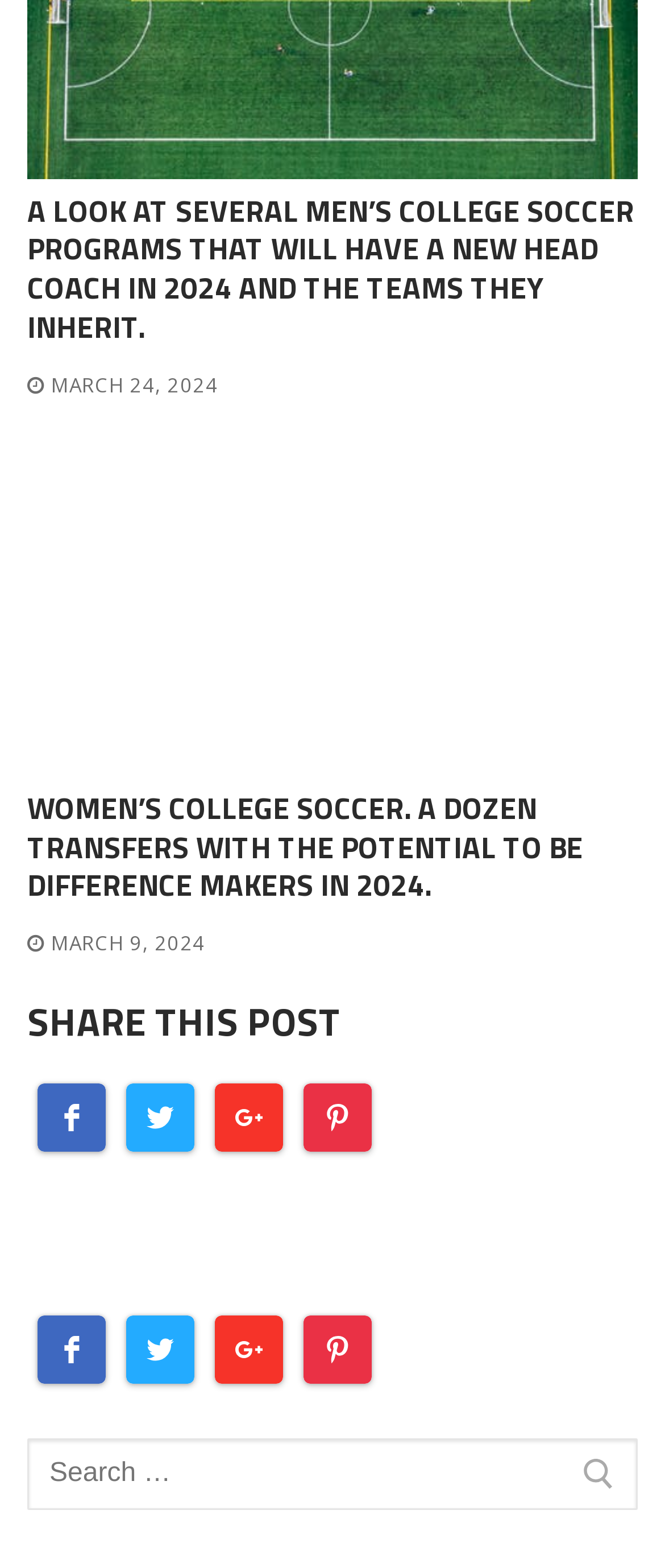Please provide a one-word or short phrase answer to the question:
What is the date of the second article?

MARCH 9, 2024